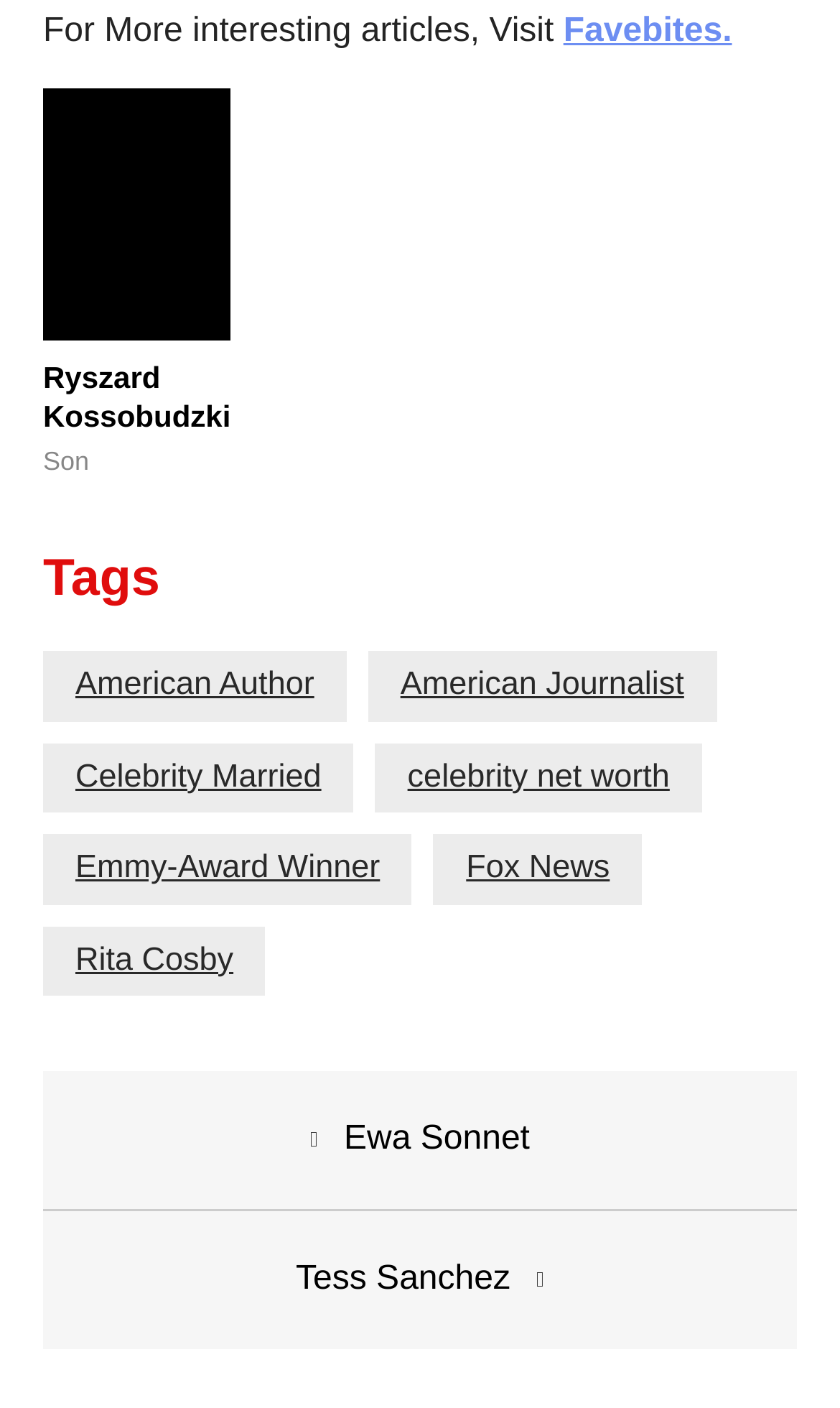Determine the bounding box coordinates of the area to click in order to meet this instruction: "Read posts about Ewa Sonnet".

[0.409, 0.796, 0.631, 0.823]